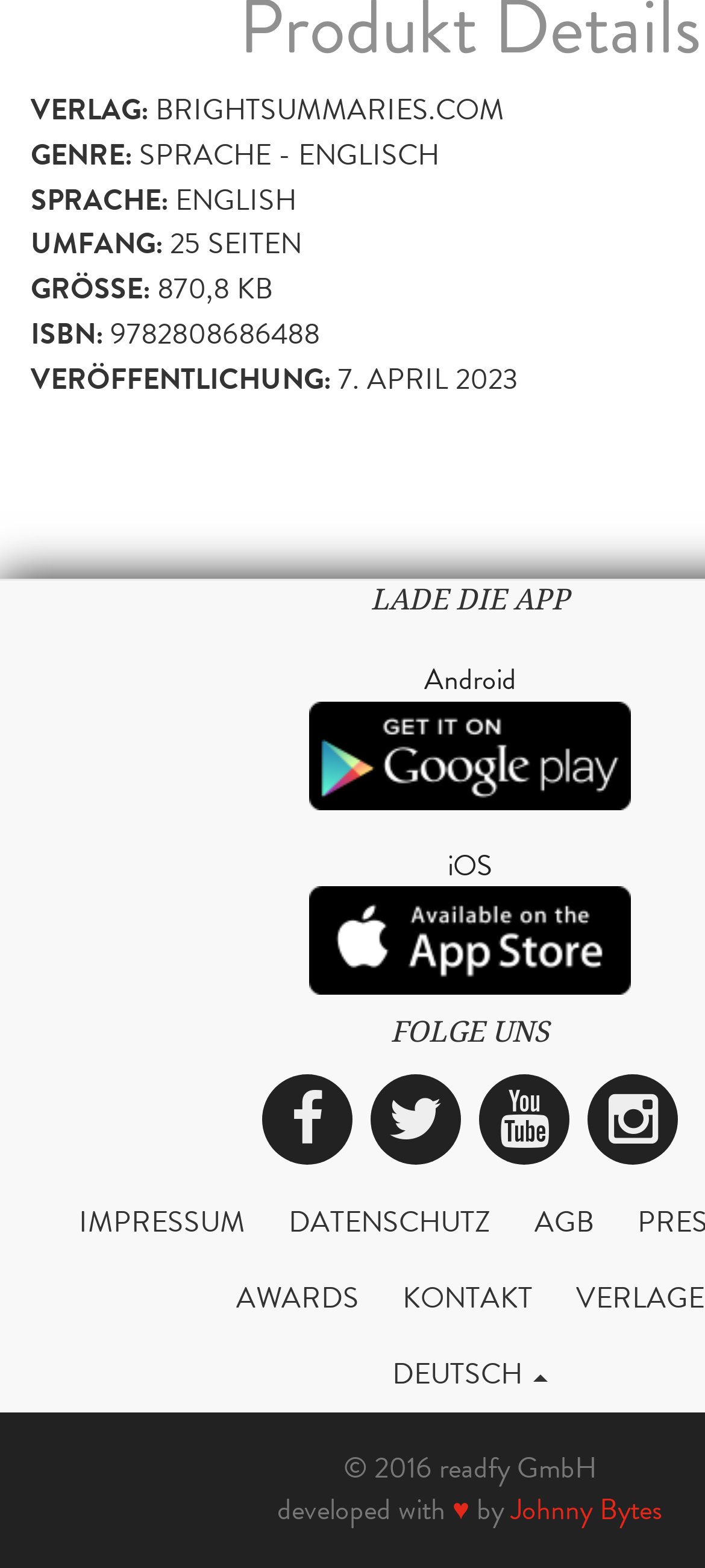Locate the bounding box coordinates of the UI element described by: "Johnny Bytes". The bounding box coordinates should consist of four float numbers between 0 and 1, i.e., [left, top, right, bottom].

[0.725, 0.949, 0.94, 0.976]